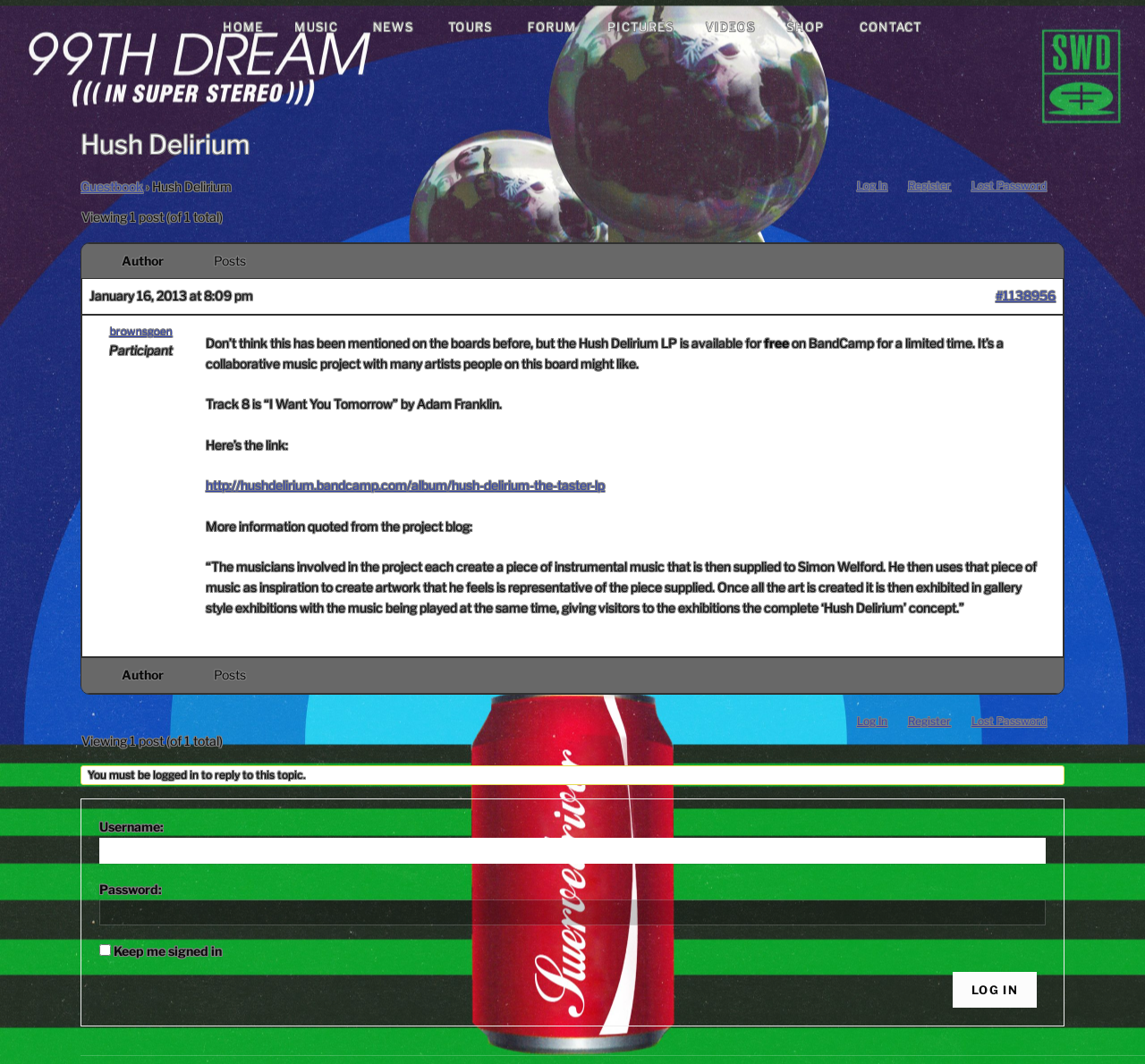Based on the visual content of the image, answer the question thoroughly: What is the name of the music project?

The name of the music project can be found in the heading element at the top of the page, which reads 'Hush Delirium'. This is also the title of the webpage, as indicated by the meta description.